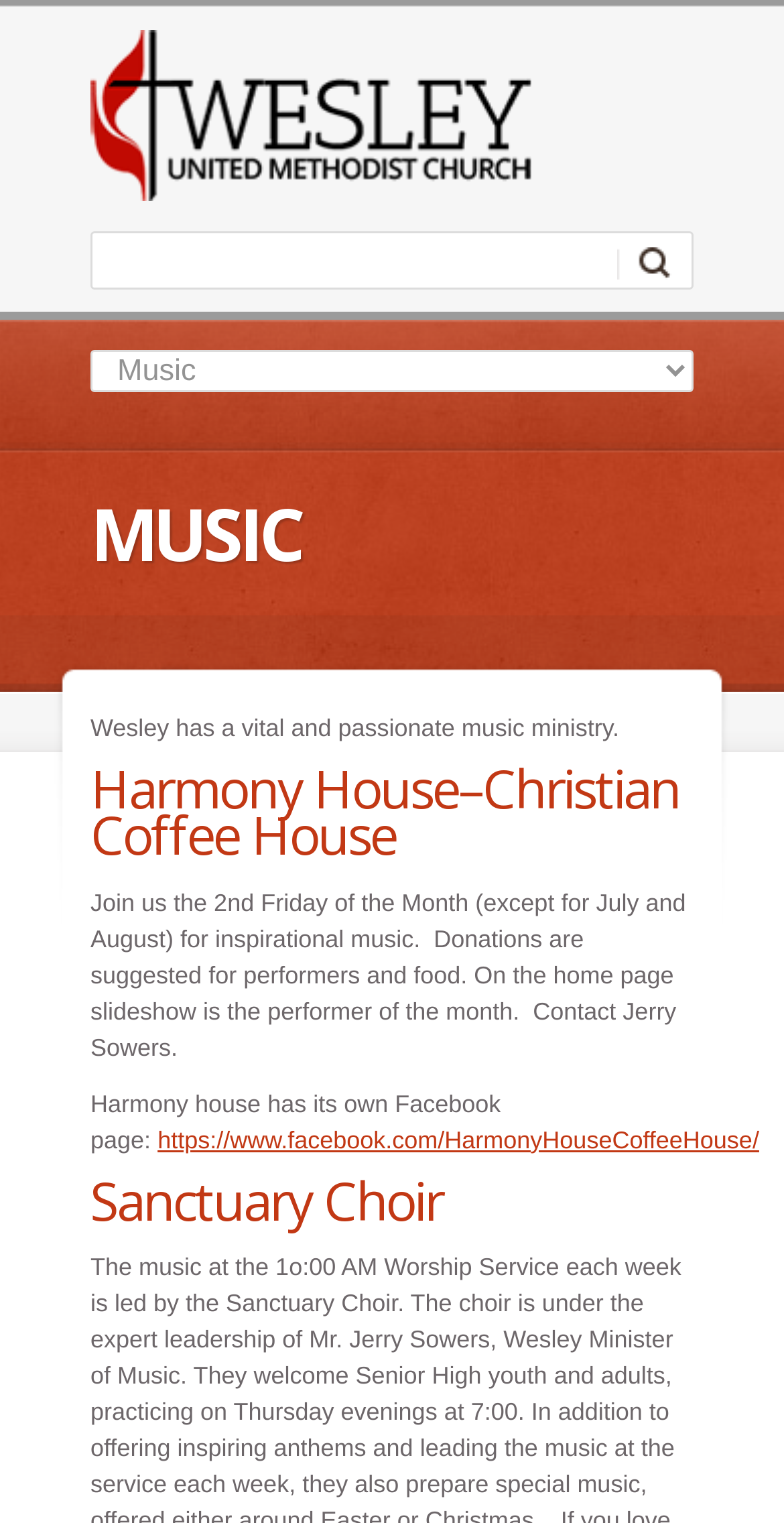Utilize the information from the image to answer the question in detail:
What is the name of the church?

The name of the church can be found in the link at the top of the page, which is also the title of the webpage. It is 'Wesley United Methodist Church'.